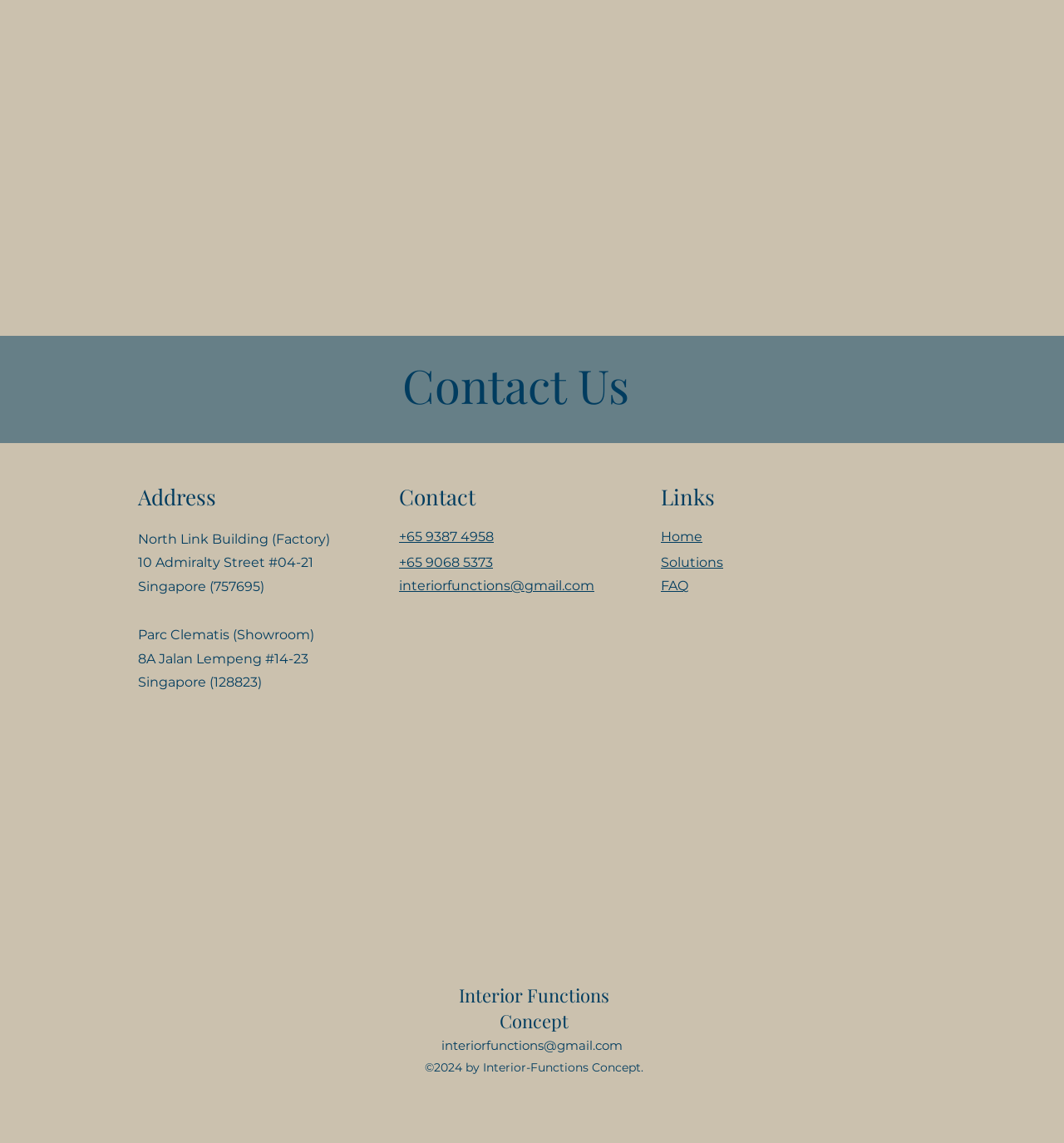Determine the bounding box coordinates of the UI element described by: "+65 9387 4958".

[0.375, 0.462, 0.464, 0.476]